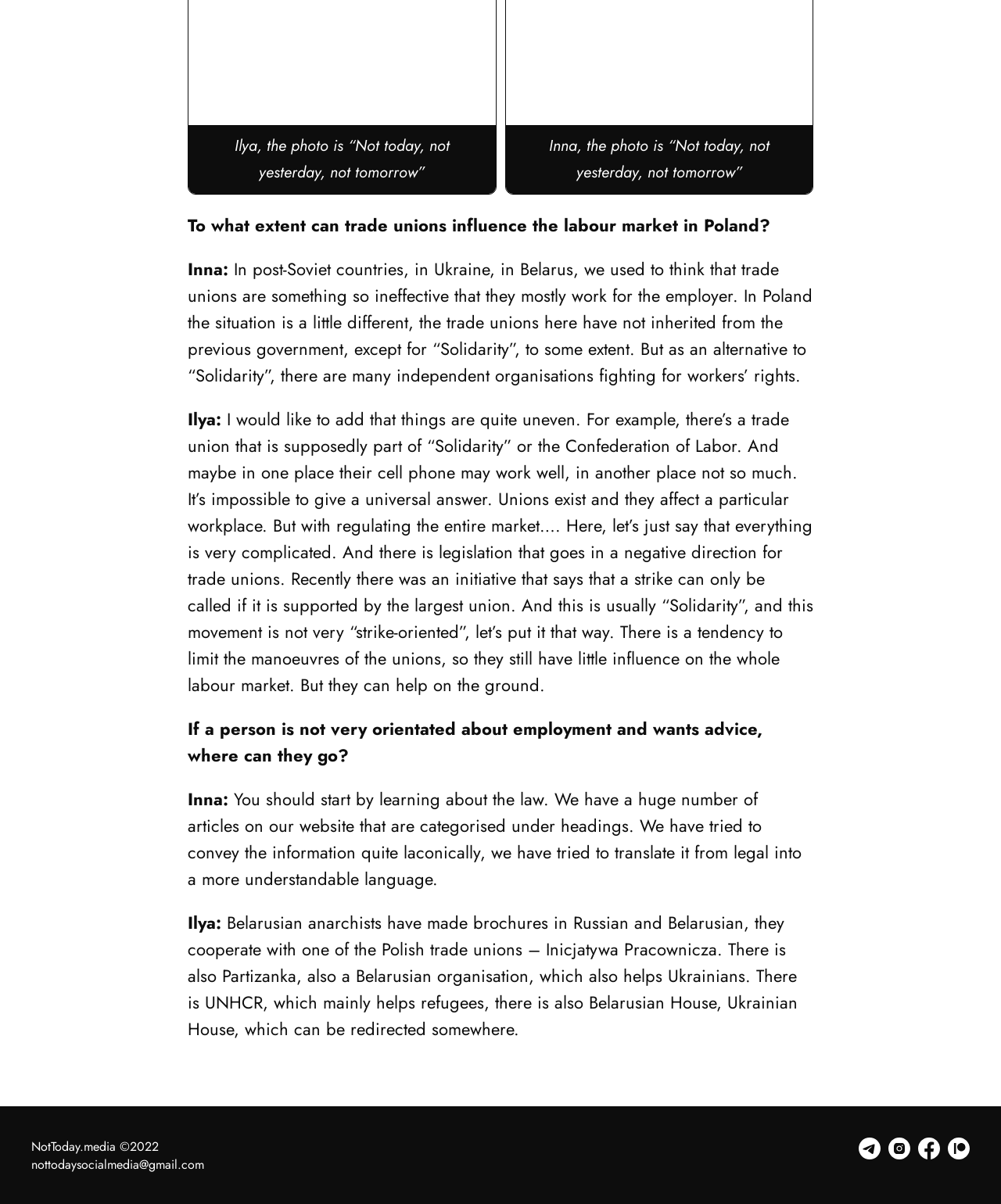Review the image closely and give a comprehensive answer to the question: What is the name of the website?

The website's name is mentioned at the bottom of the page, along with the copyright year 2022, indicating that it is a media platform.